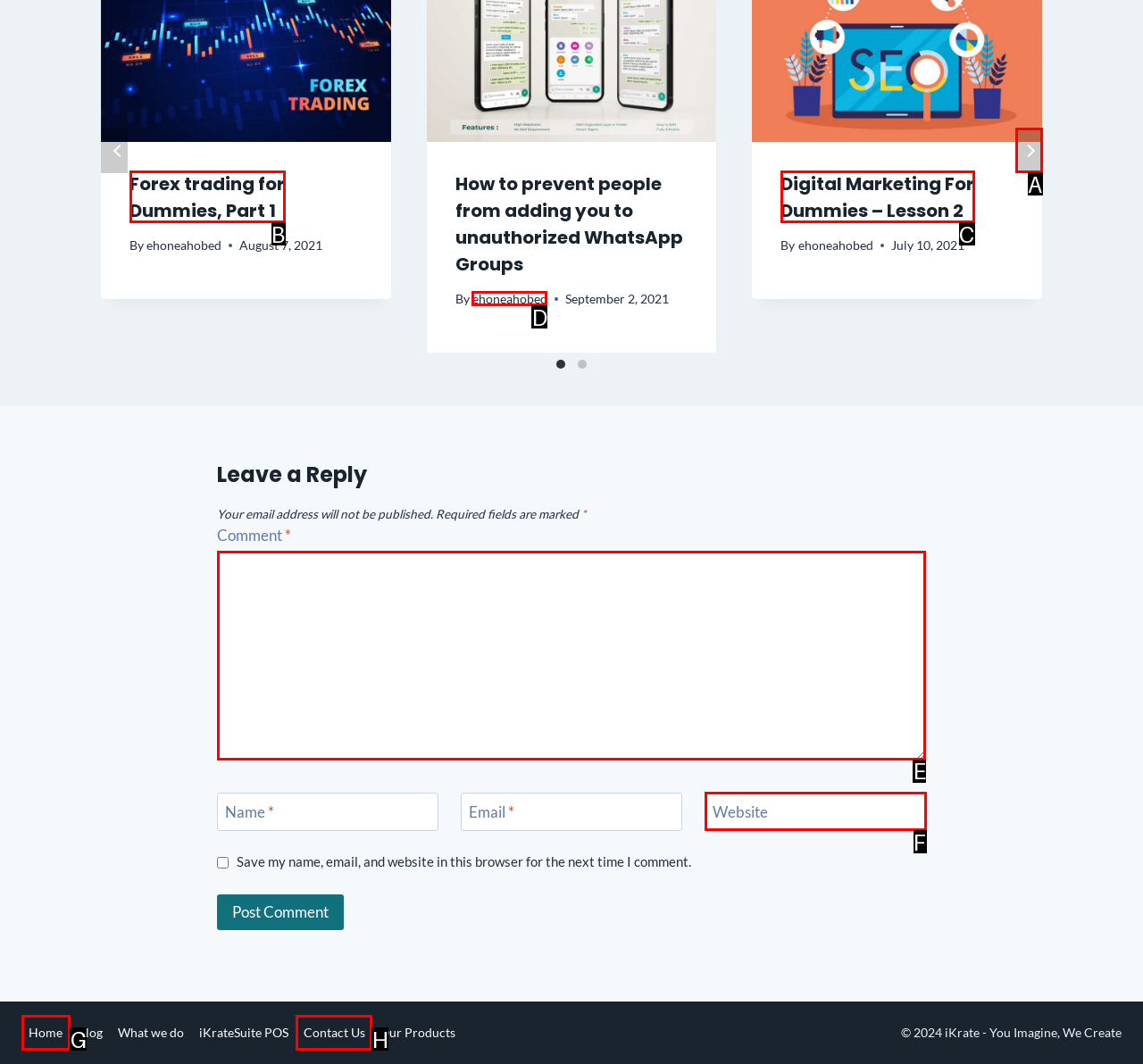Tell me which letter I should select to achieve the following goal: Enter a comment in the 'Comment *' textbox
Answer with the corresponding letter from the provided options directly.

E